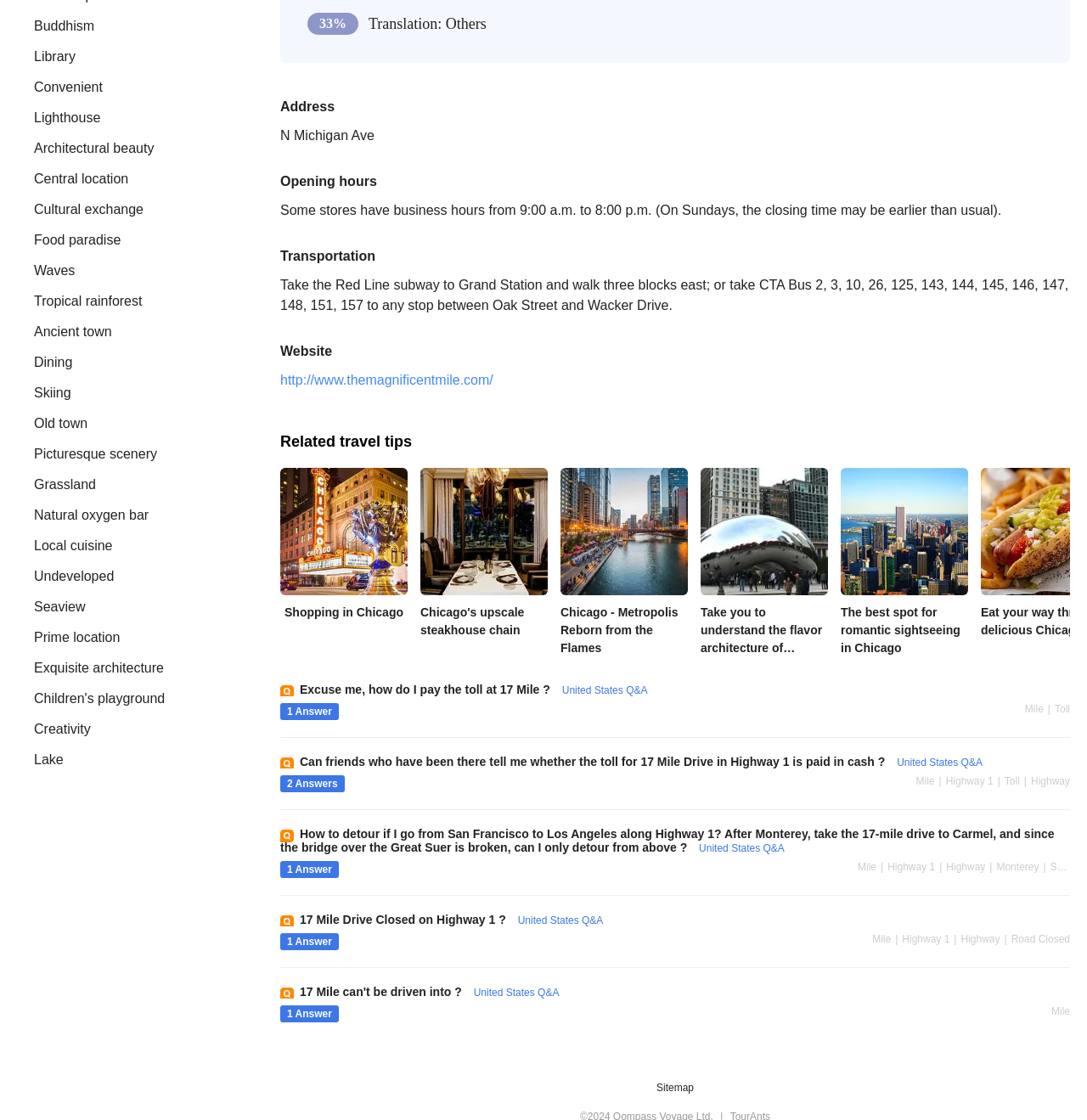Give a one-word or short phrase answer to this question: 
What is the address of the location?

N Michigan Ave